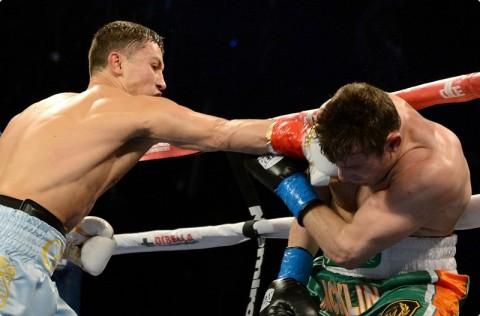Refer to the image and provide a thorough answer to this question:
What is the date of the bout between Golovkin and Macklin?

The caption provides the specific date of the bout between Golovkin and Macklin, which is June 29, highlighting the significance of this particular match.